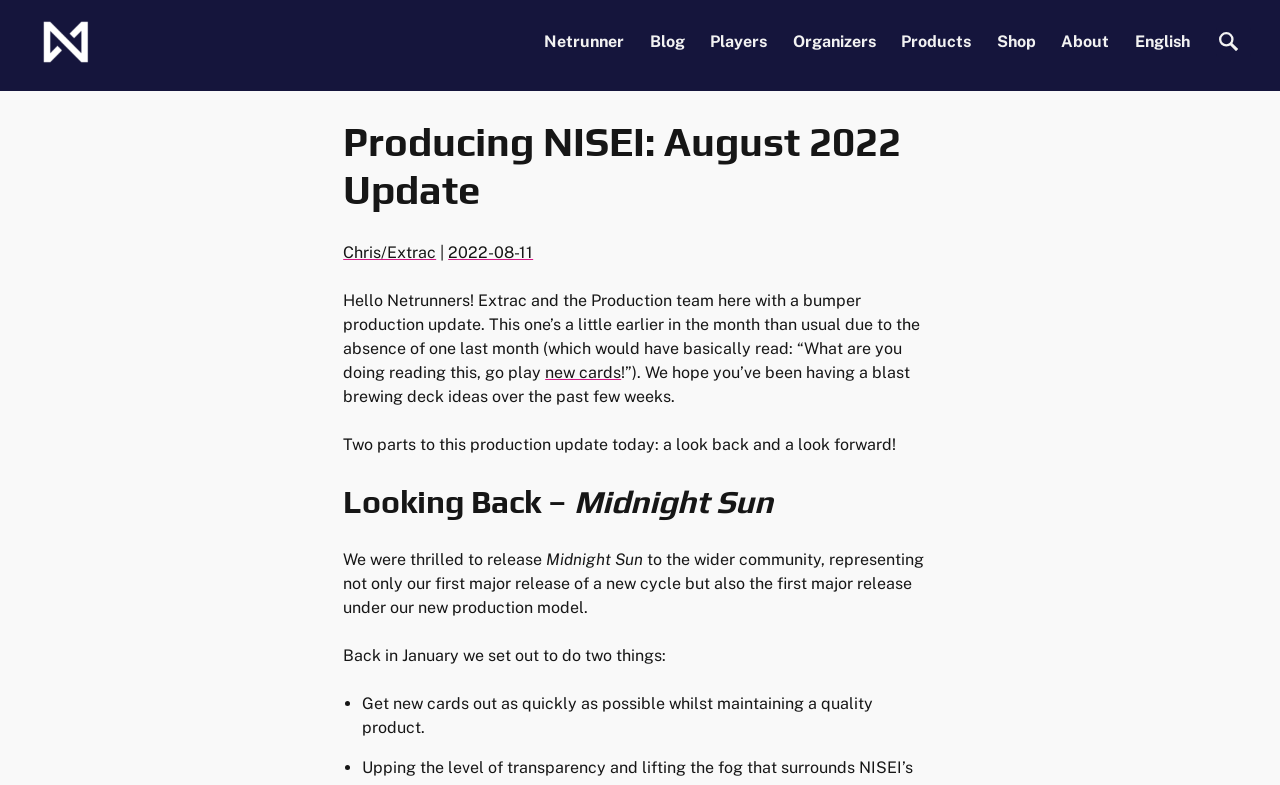Please identify the bounding box coordinates of where to click in order to follow the instruction: "Search for something".

[0.953, 0.04, 0.975, 0.068]